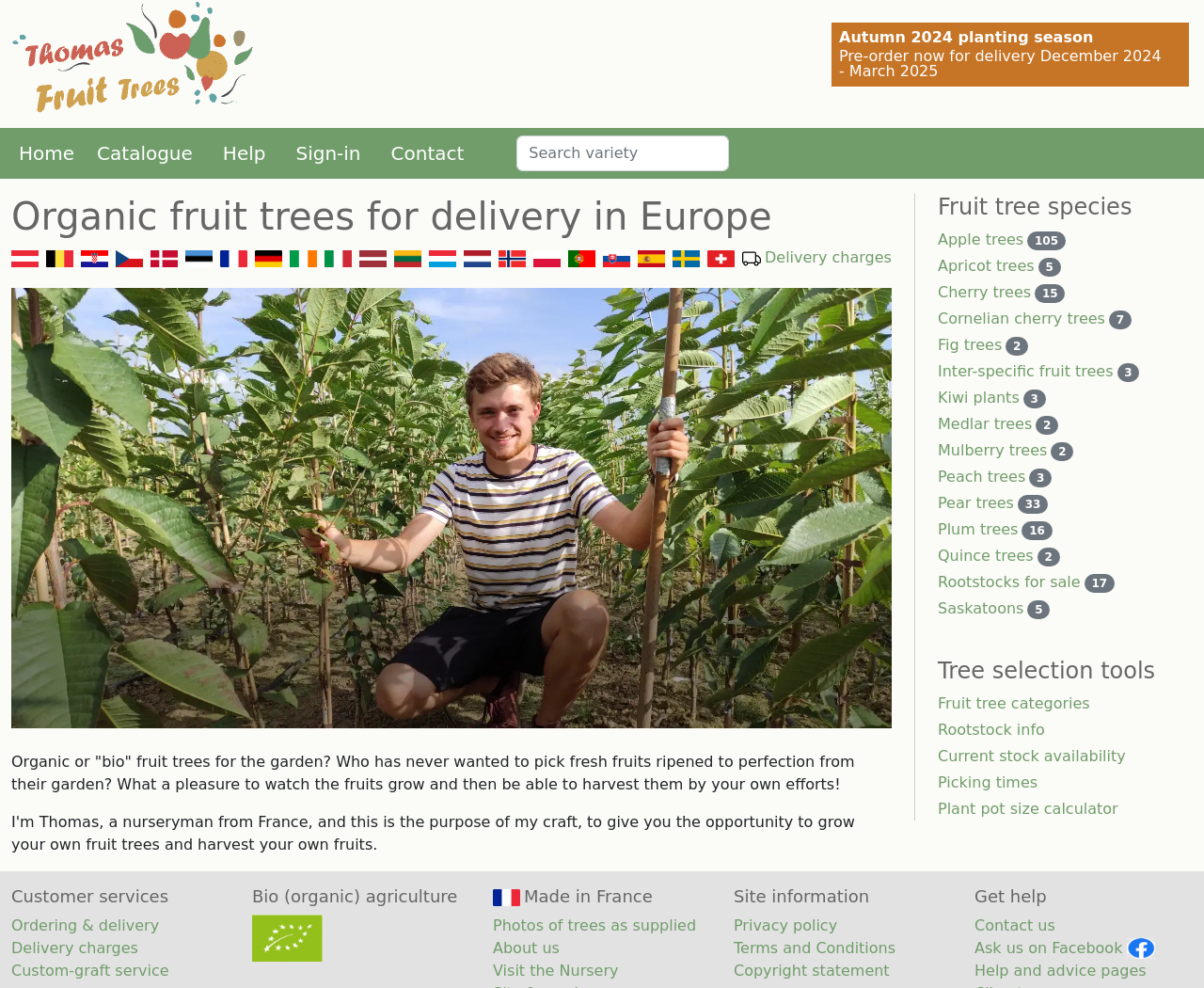What is the country where the fruit trees are grown?
Give a single word or phrase as your answer by examining the image.

France